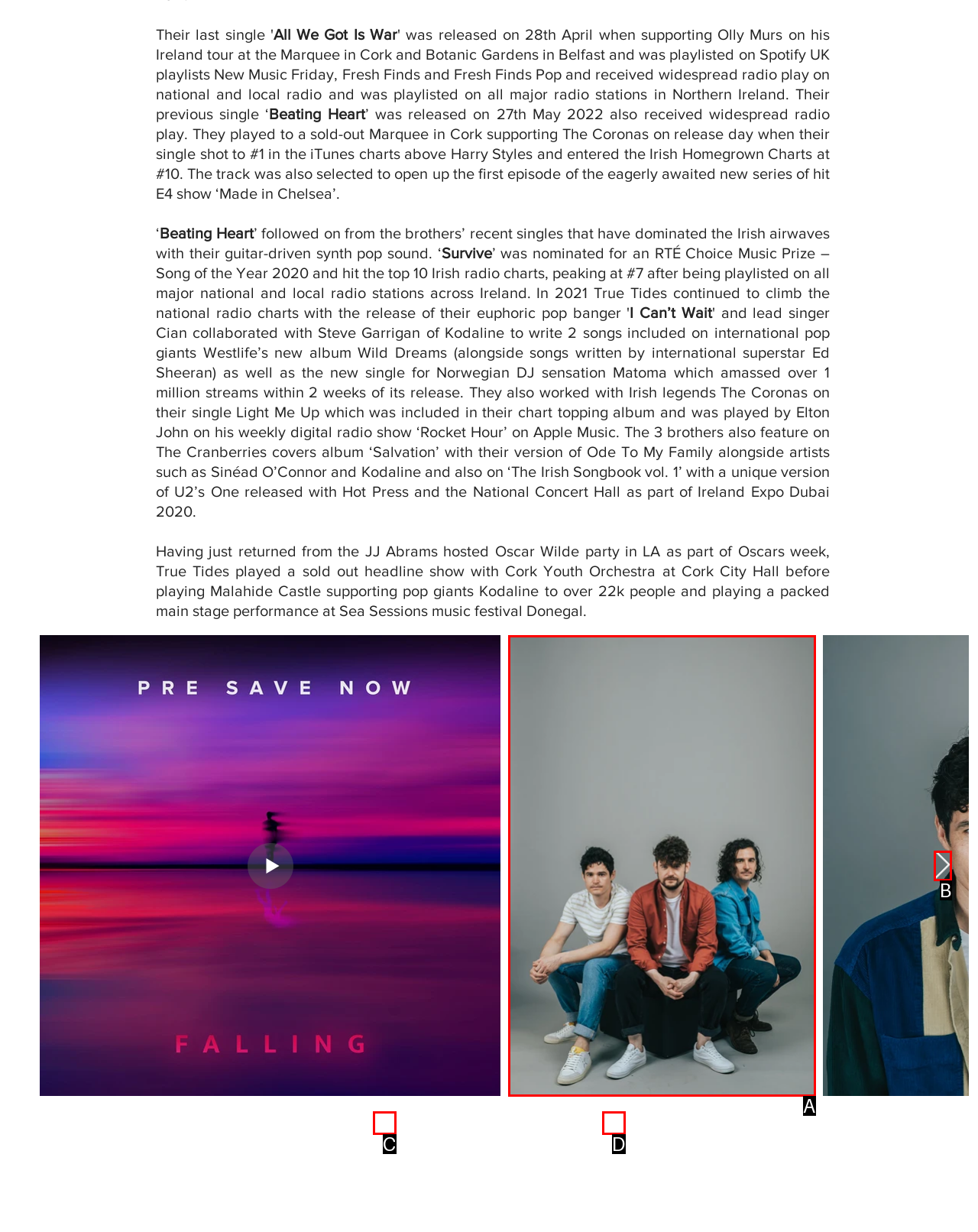From the given options, choose the HTML element that aligns with the description: aria-label="Next Item". Respond with the letter of the selected element.

B